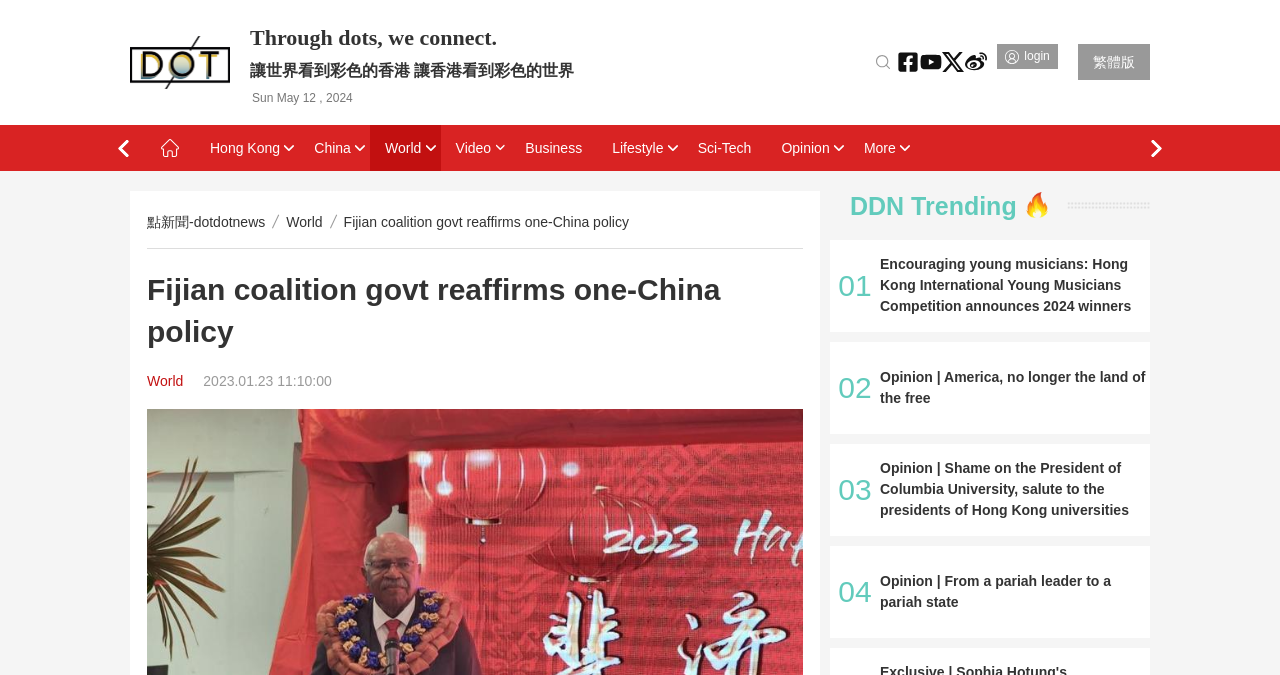Using the provided element description "Lifestyle", determine the bounding box coordinates of the UI element.

[0.467, 0.185, 0.533, 0.253]